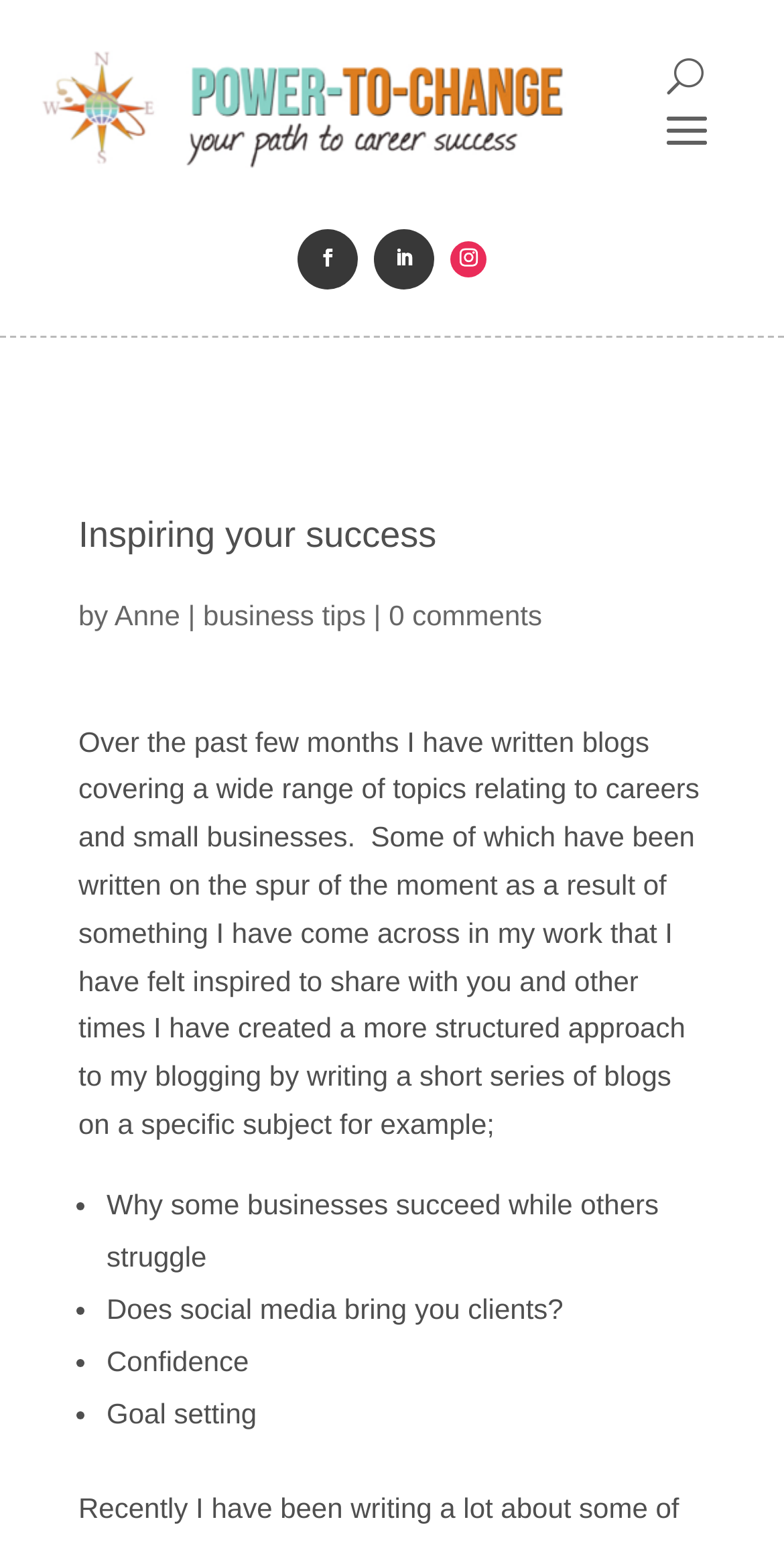Using the image as a reference, answer the following question in as much detail as possible:
What is the focus of the blog posts?

The focus of the blog posts is on careers and small businesses, as indicated by the text 'Over the past few months I have written blogs covering a wide range of topics relating to careers and small businesses'. This suggests that the blog posts will provide advice, insights, and experiences related to these topics.